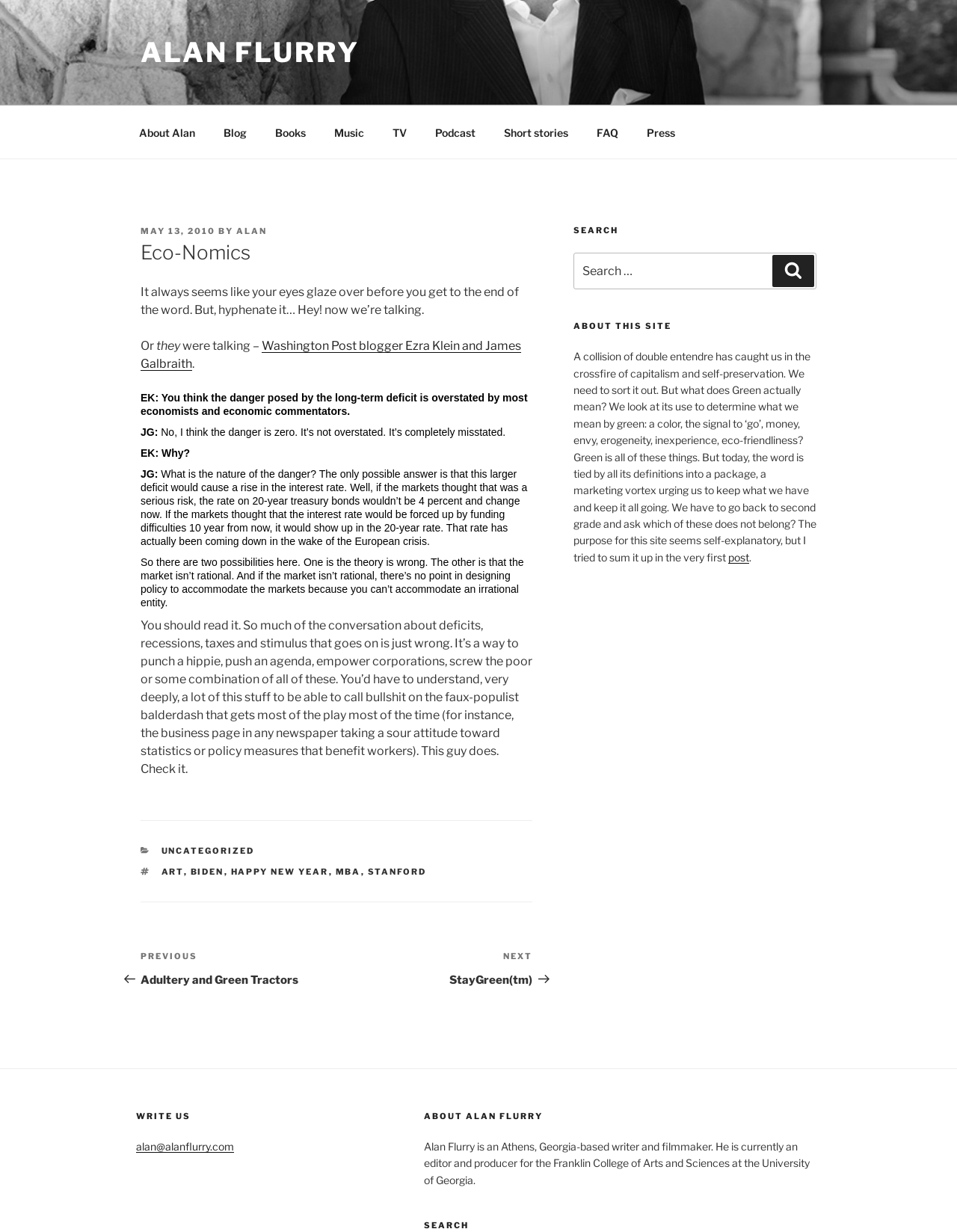Please indicate the bounding box coordinates for the clickable area to complete the following task: "Read the 'Eco-Nomics' article". The coordinates should be specified as four float numbers between 0 and 1, i.e., [left, top, right, bottom].

[0.147, 0.194, 0.556, 0.216]